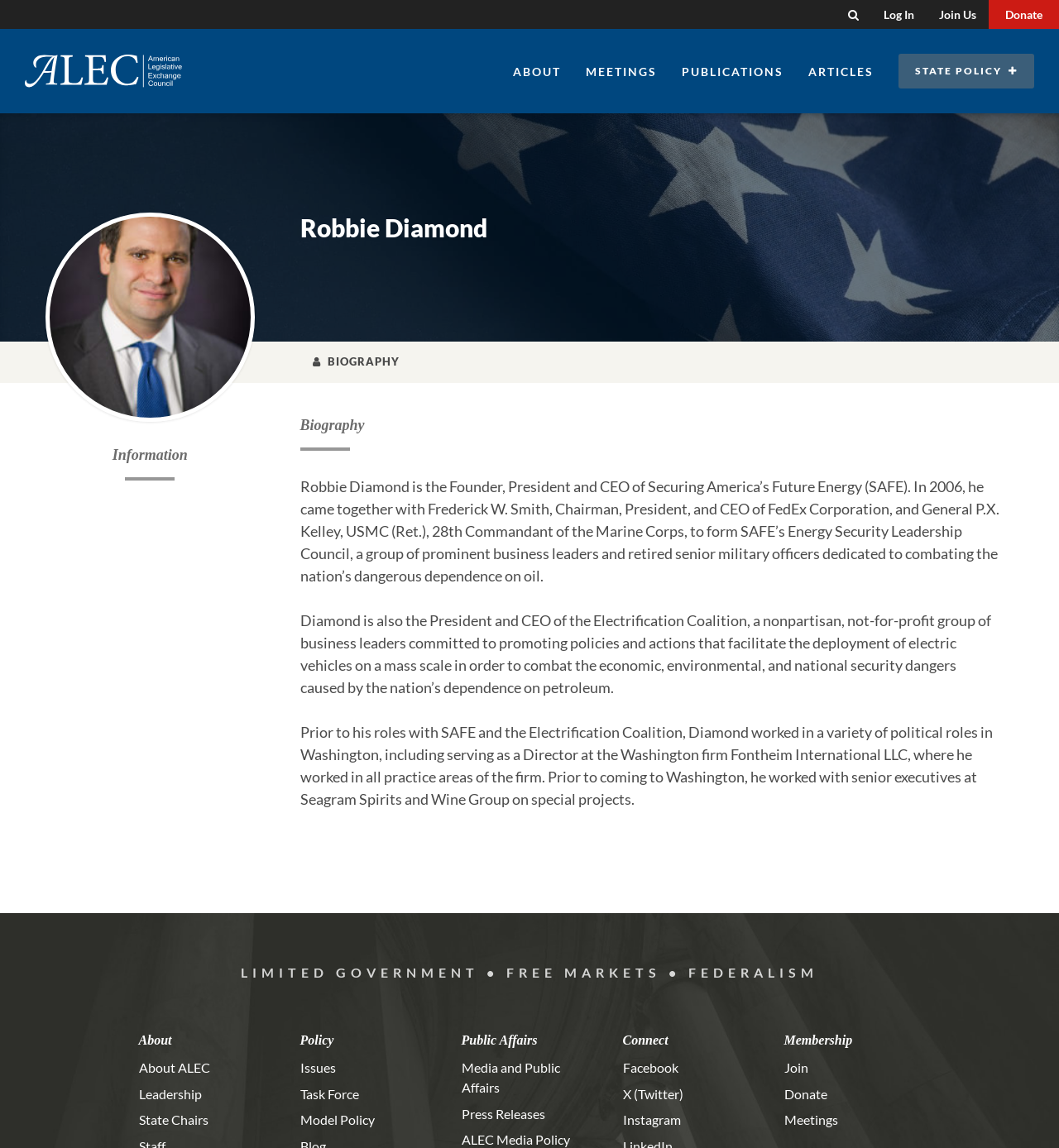Describe every aspect of the webpage in a detailed manner.

This webpage is about Robbie Diamond, the Founder, President, and CEO of Securing America's Future Energy (SAFE) and the President and CEO of the Electrification Coalition. At the top of the page, there is a search bar with a magnifying glass icon and a "Search" button. To the right of the search bar, there are three links: "Log In", "Join Us", and "Donate". 

Below the search bar, there is a logo of the American Legislative Exchange Council (ALEC) with a link to its homepage. Underneath the logo, there are five main navigation links: "ABOUT", "MEETINGS", "PUBLICATIONS", "ARTICLES", and "STATE POLICY". 

The main content of the page is divided into two sections. On the left, there is a section with a heading "Information" and a link to an unknown page. On the right, there is a section with a heading "Robbie Diamond" and a biography of Robbie Diamond, which describes his roles in SAFE and the Electrification Coalition, as well as his previous work experience. 

Below the biography, there is a section with a heading "About" and three links: "About ALEC", "Leadership", and "State Chairs". There are also sections with headings "Policy", "Public Affairs", and "Connect", each with three to four links to related pages. Finally, there is a section with a heading "Membership" and three links: "Join", "Donate", and "Meetings". At the very bottom of the page, there is a slogan "LIMITED GOVERNMENT • FREE MARKETS • FEDERALISM".